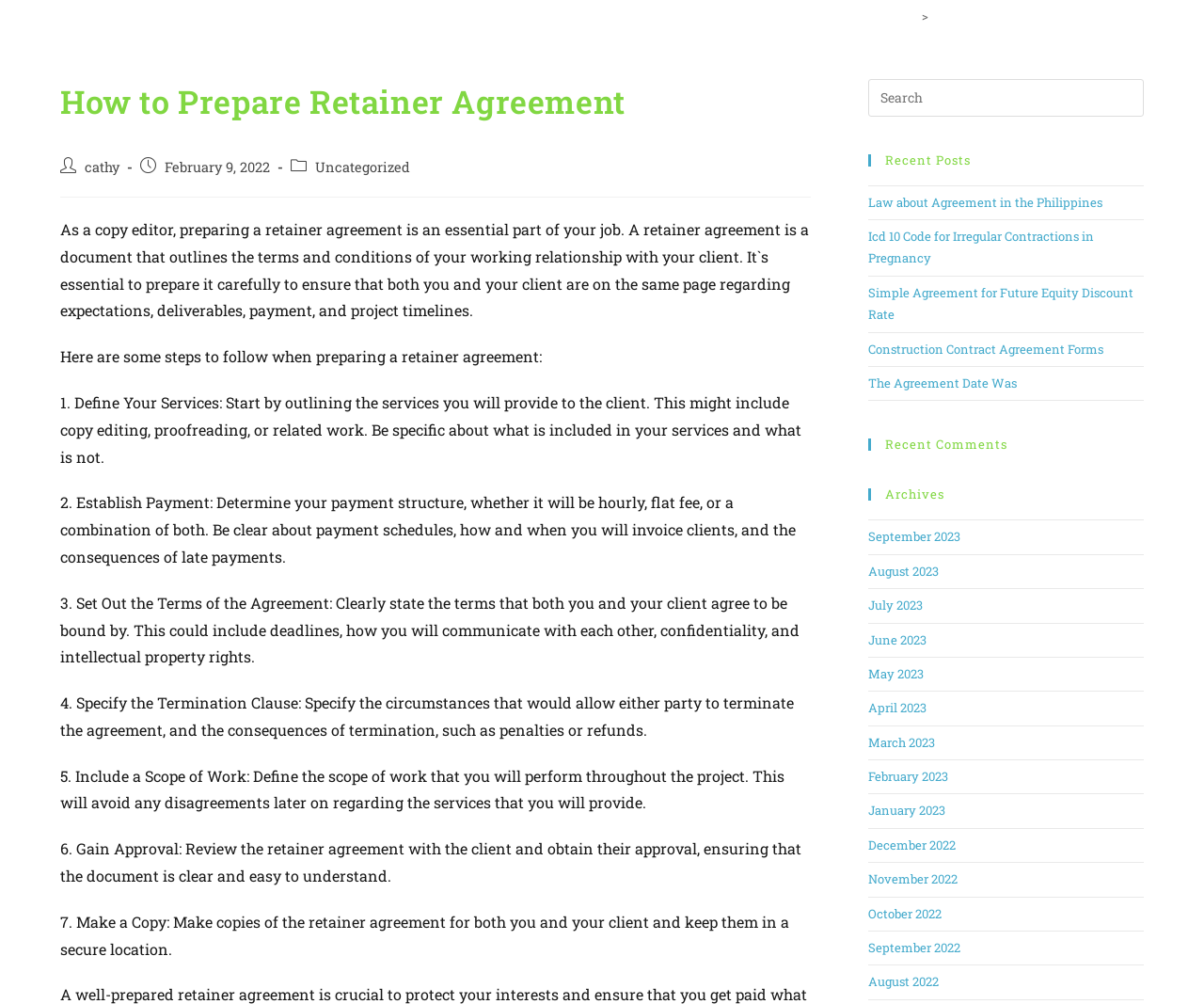Answer the question using only a single word or phrase: 
What is the author of the blog post?

cathy